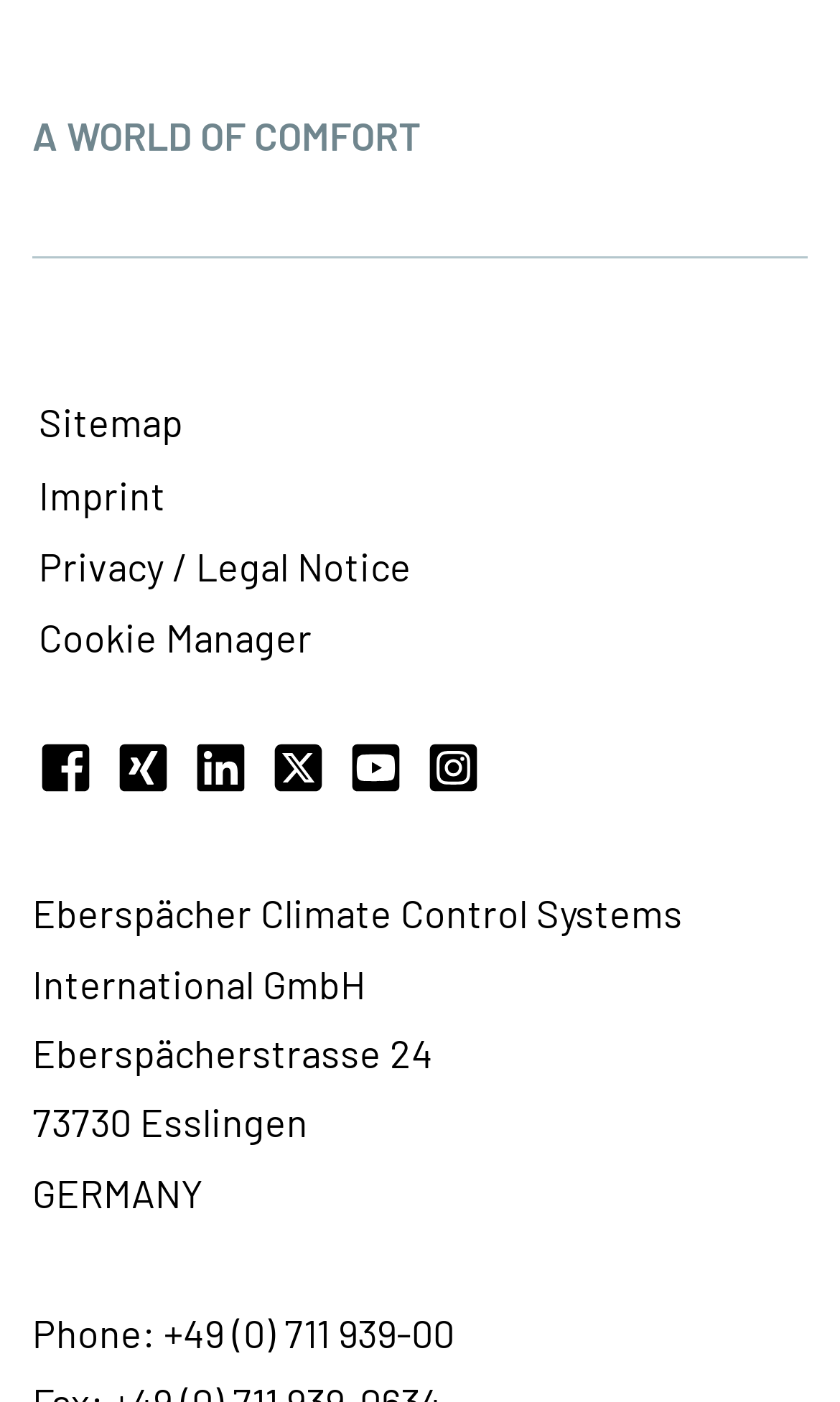Show the bounding box coordinates of the element that should be clicked to complete the task: "Search for a topic".

None